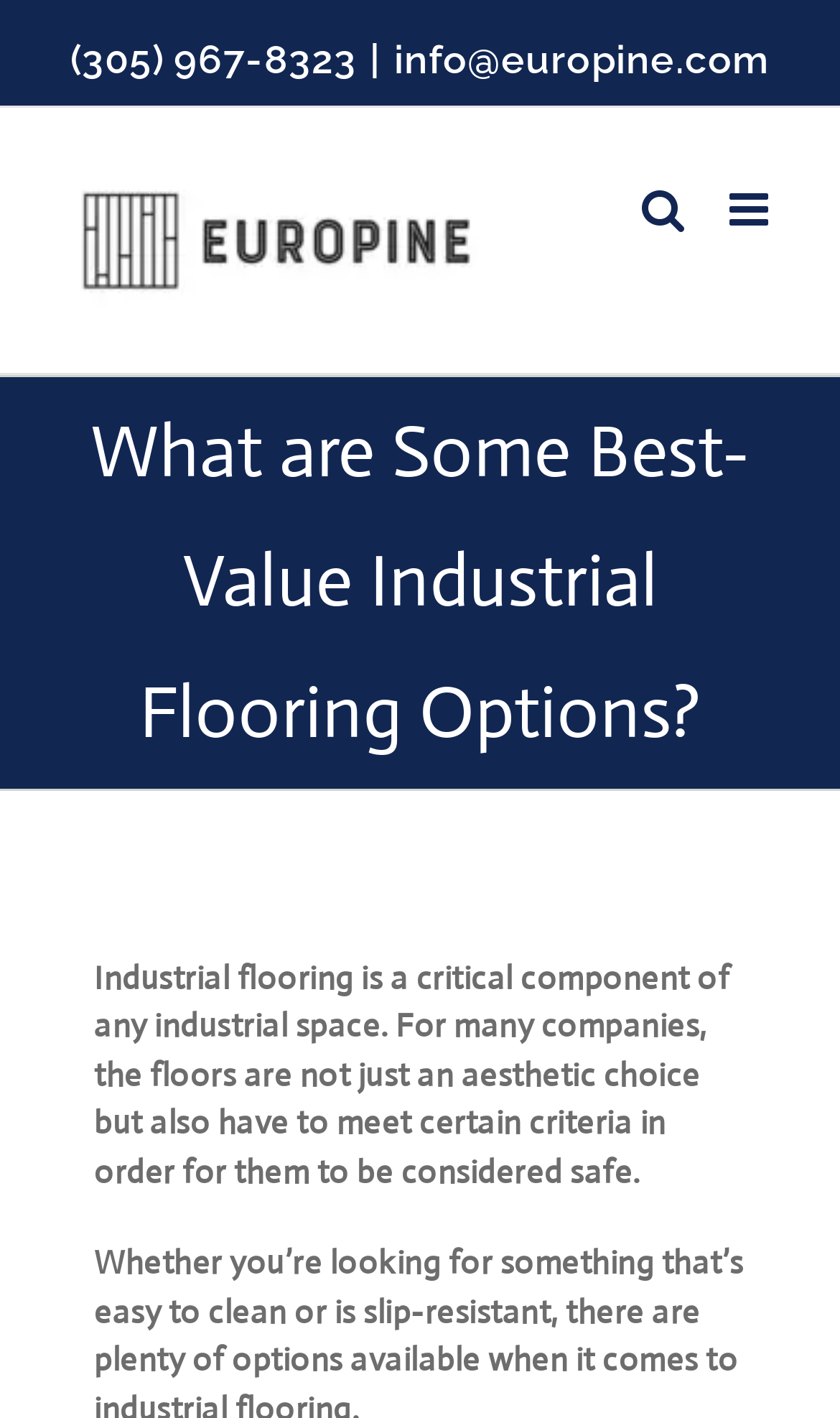Determine the bounding box coordinates in the format (top-left x, top-left y, bottom-right x, bottom-right y). Ensure all values are floating point numbers between 0 and 1. Identify the bounding box of the UI element described by: Go to Top

[0.695, 0.897, 0.808, 0.964]